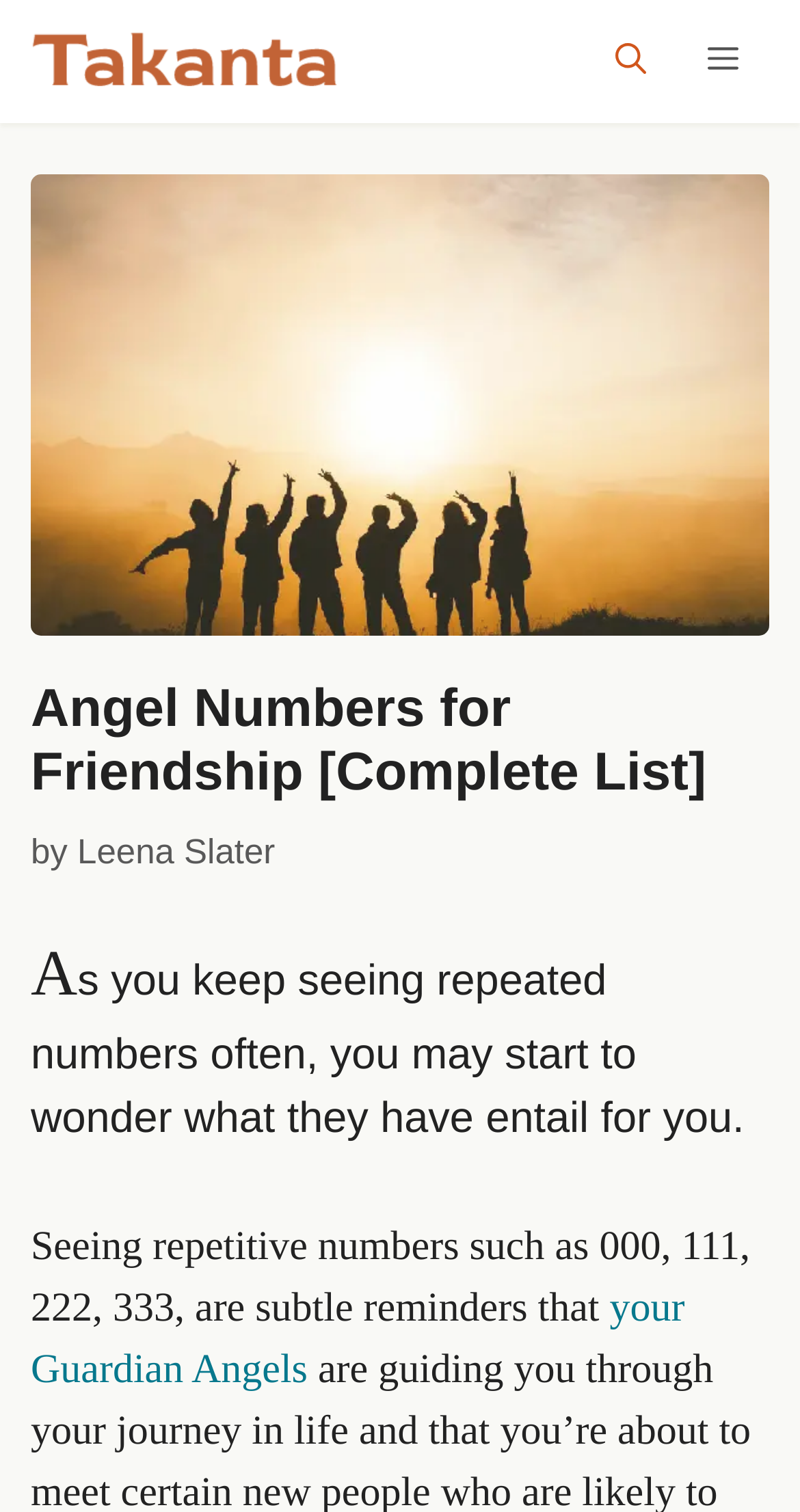Use a single word or phrase to answer the following:
Who wrote the article?

Leena Slater